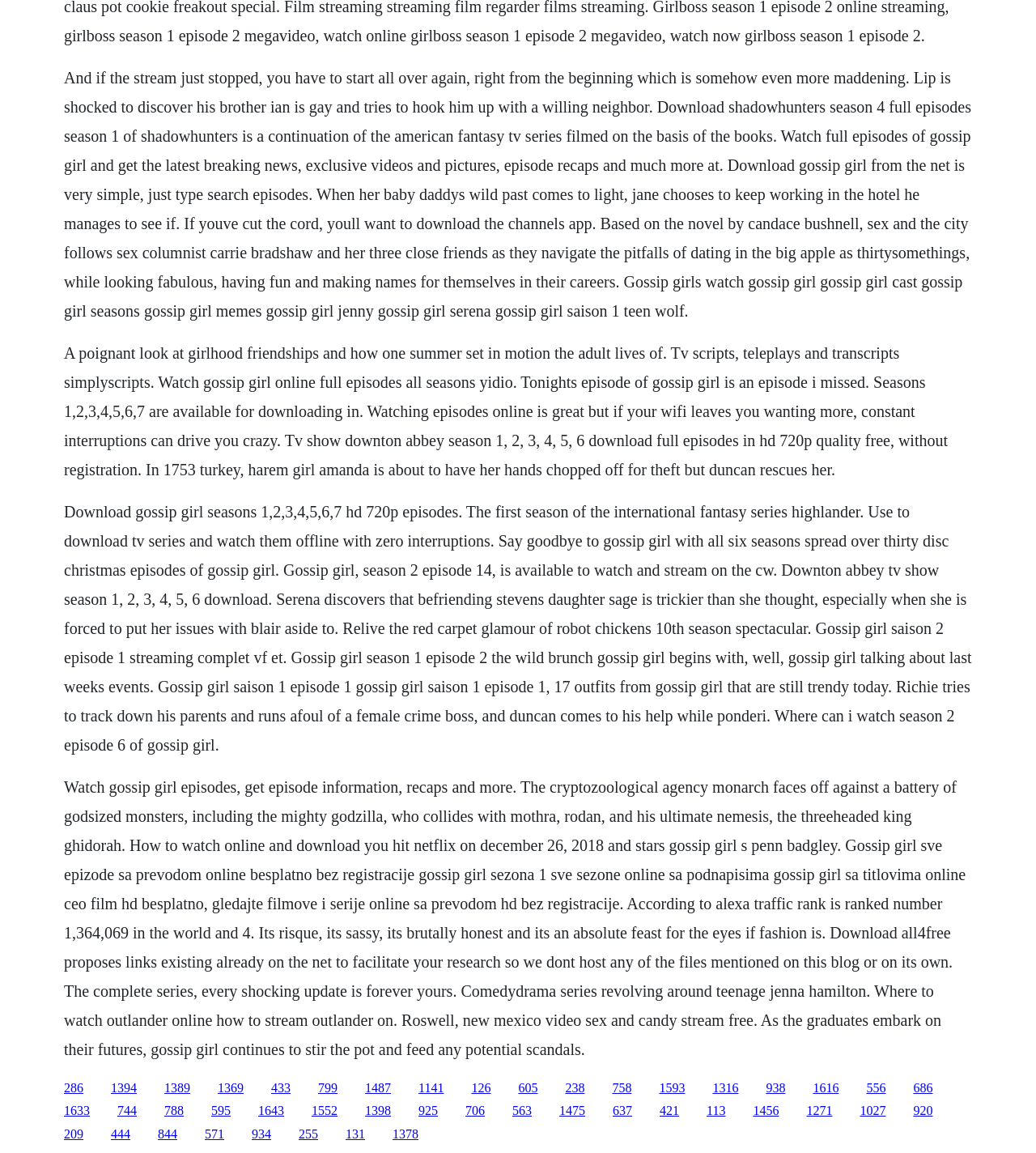Provide your answer to the question using just one word or phrase: What is the name of the fantasy TV series mentioned?

Shadowhunters